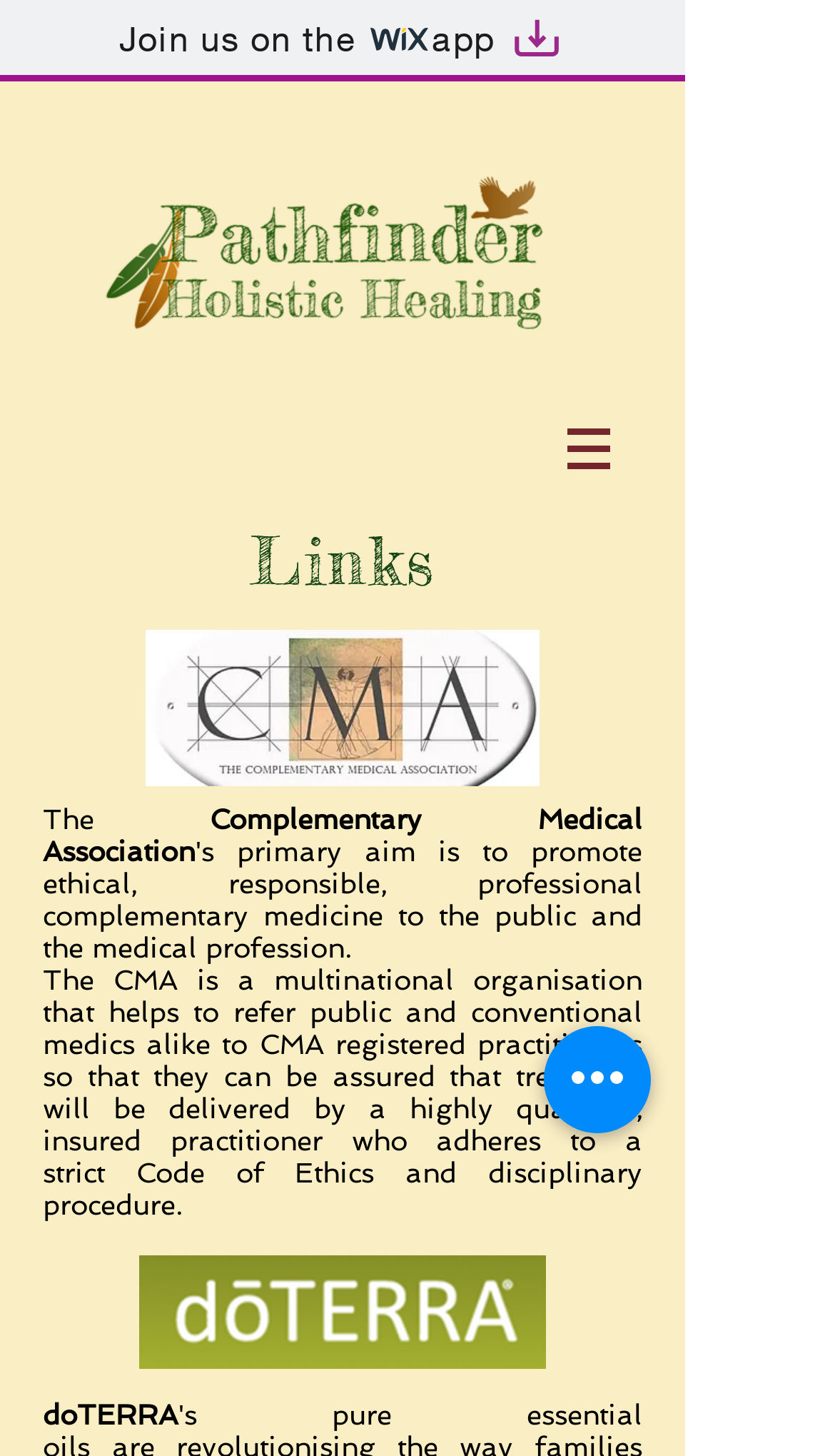Please analyze the image and give a detailed answer to the question:
What is the name of the code mentioned on the webpage?

The question is asking about the name of the code mentioned on the webpage. By reading the StaticText element with the text '...adheres to a strict Code of Ethics and disciplinary procedure.', we can infer that the answer is Code of Ethics.